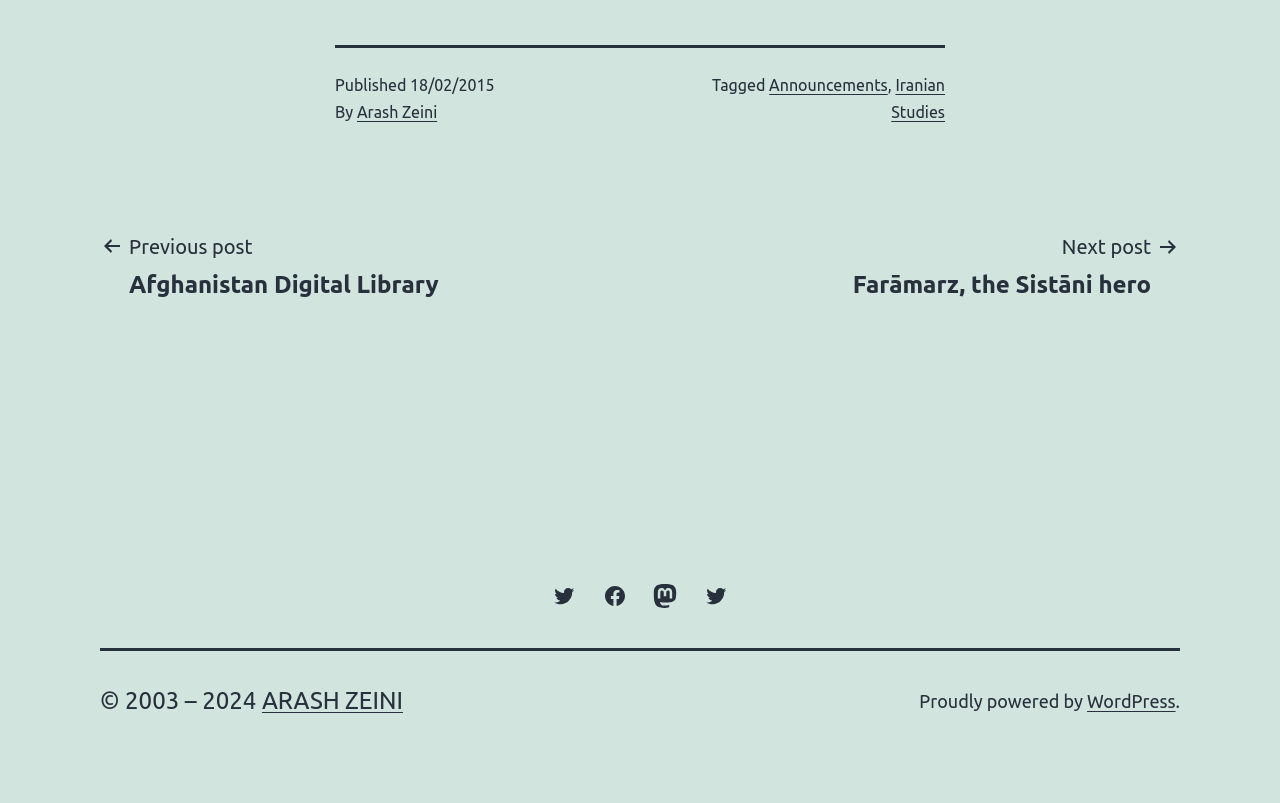Please identify the bounding box coordinates of the element I should click to complete this instruction: 'Visit WordPress website'. The coordinates should be given as four float numbers between 0 and 1, like this: [left, top, right, bottom].

[0.849, 0.86, 0.918, 0.885]